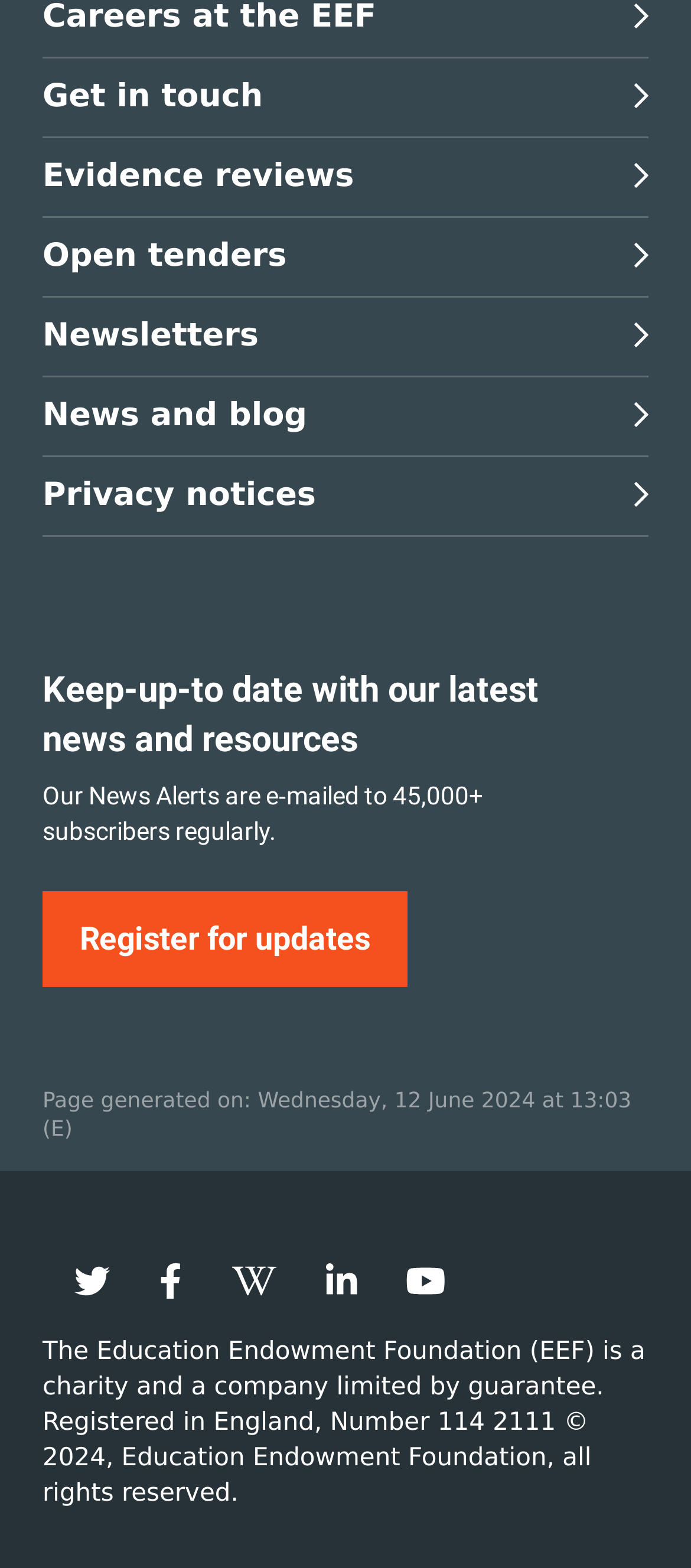Find the bounding box coordinates of the area that needs to be clicked in order to achieve the following instruction: "Register for updates". The coordinates should be specified as four float numbers between 0 and 1, i.e., [left, top, right, bottom].

[0.062, 0.569, 0.59, 0.63]